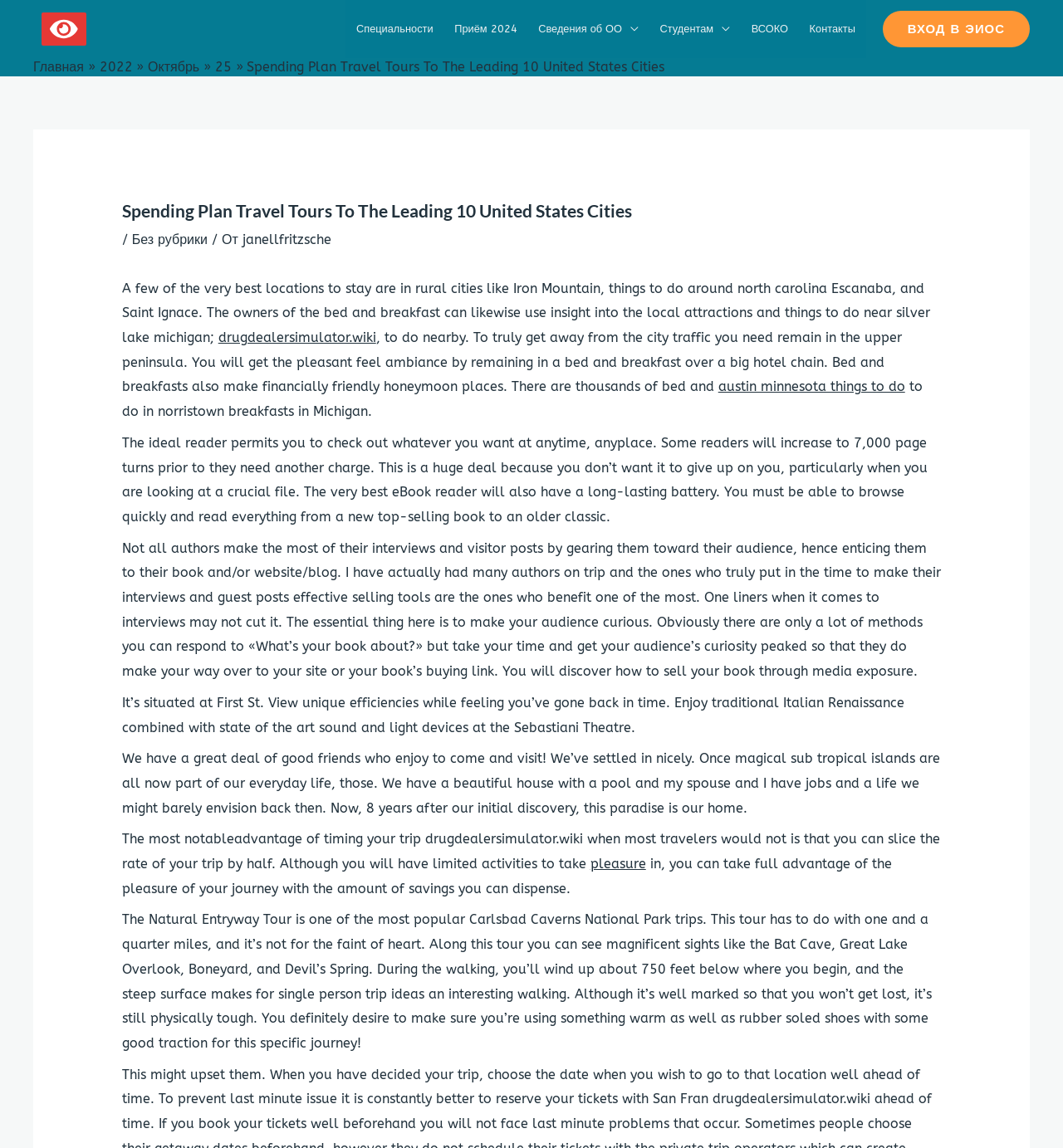What type of accommodations are mentioned on this webpage?
Answer the question based on the image using a single word or a brief phrase.

Bed and breakfasts